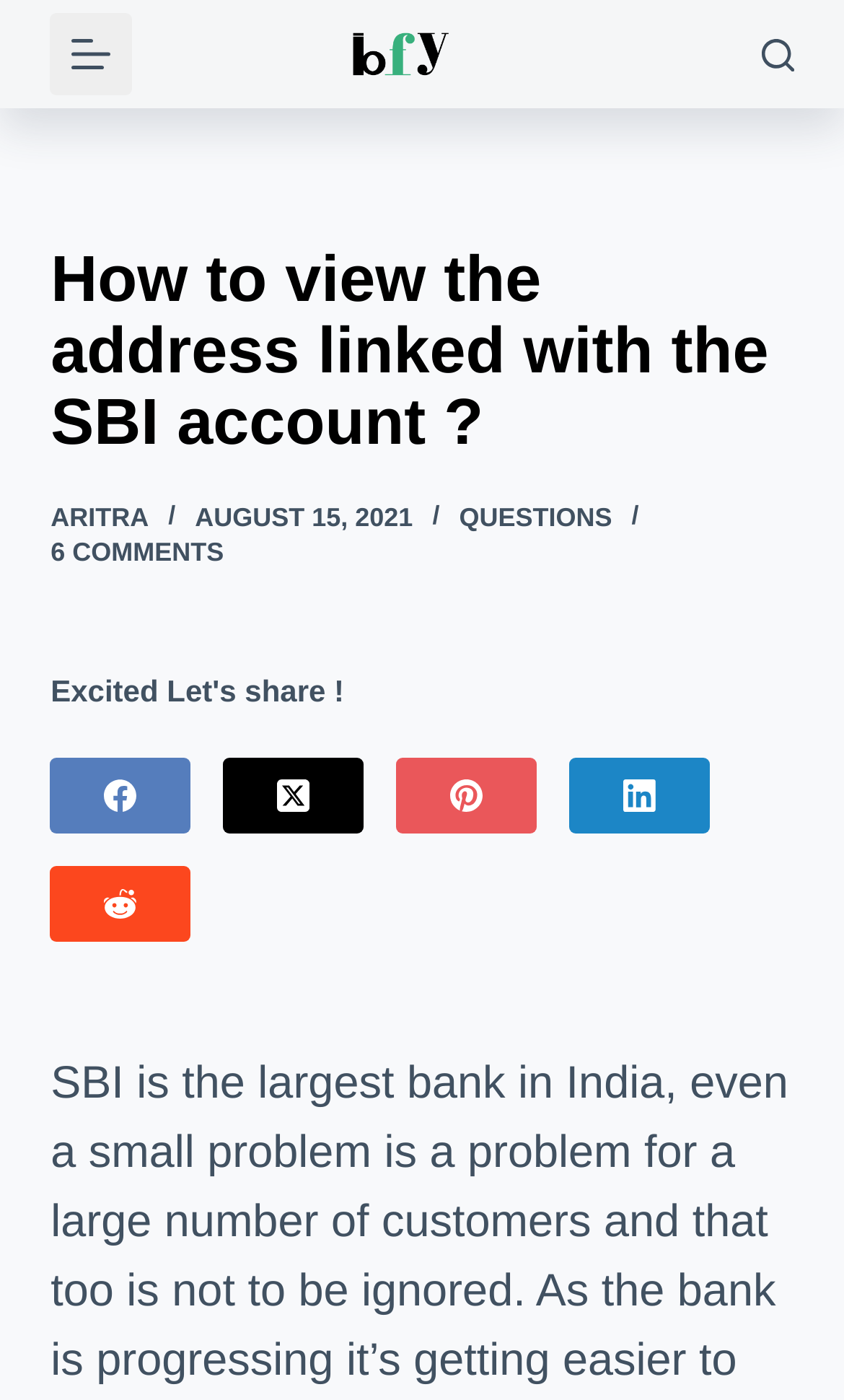Find the bounding box coordinates for the HTML element described in this sentence: "Aritra". Provide the coordinates as four float numbers between 0 and 1, in the format [left, top, right, bottom].

[0.06, 0.359, 0.176, 0.38]